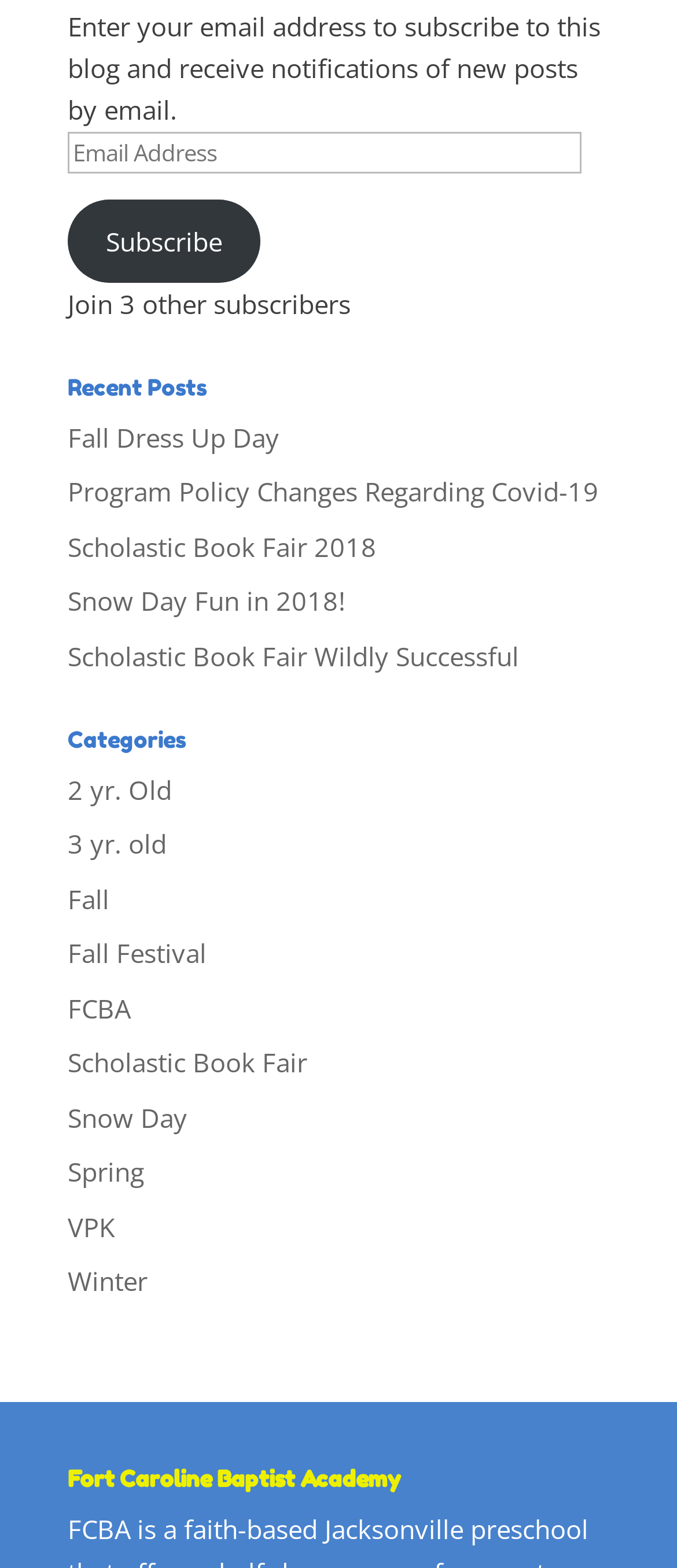Identify and provide the bounding box for the element described by: "VPK".

[0.1, 0.771, 0.169, 0.793]